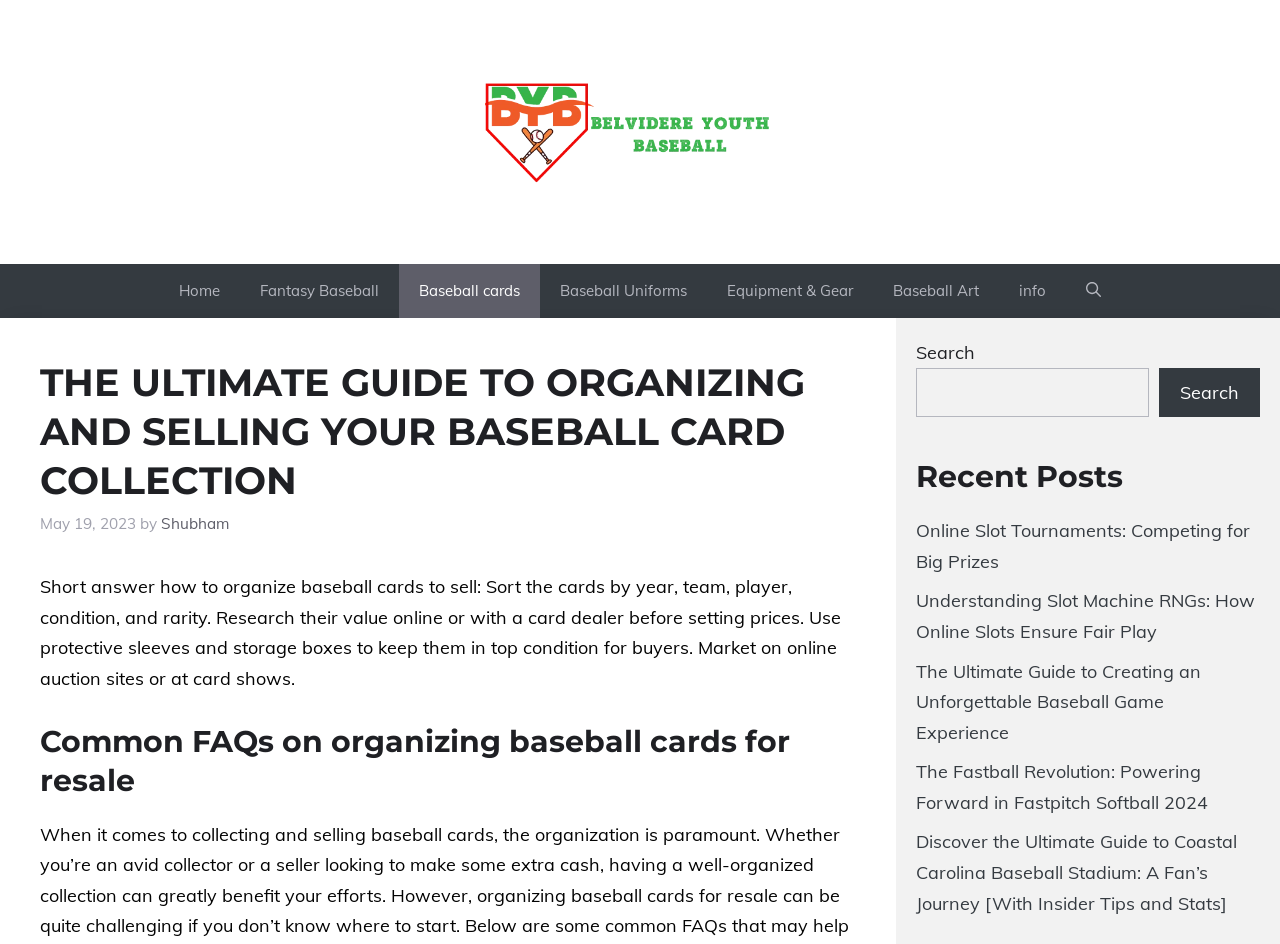What is the author of this article?
Please provide a comprehensive and detailed answer to the question.

The author of this article can be found by looking at the section below the main heading, where it says 'by' followed by the author's name, which is 'Shubham'.